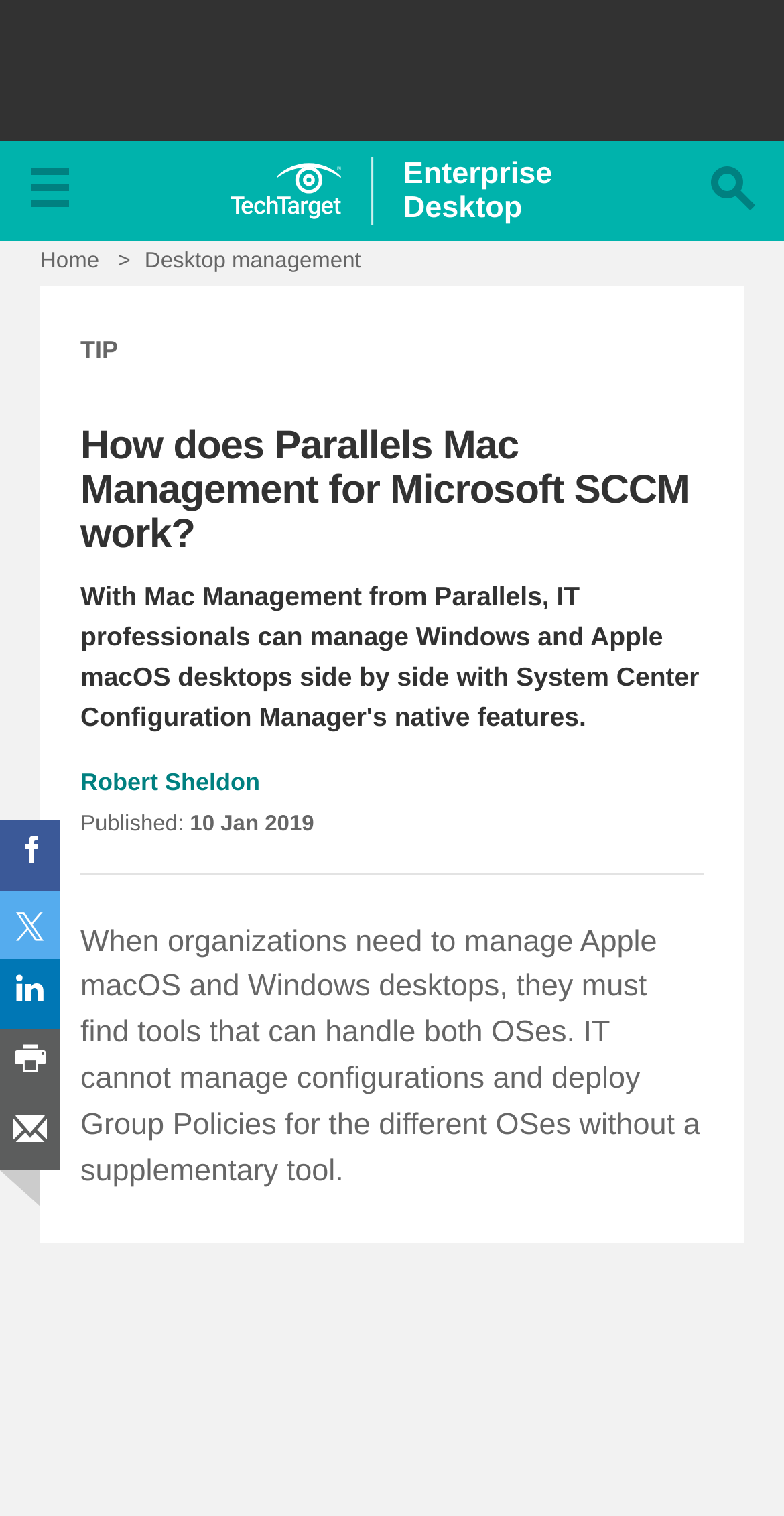Please specify the bounding box coordinates of the clickable region necessary for completing the following instruction: "Click Navigation Menu". The coordinates must consist of four float numbers between 0 and 1, i.e., [left, top, right, bottom].

[0.0, 0.093, 0.128, 0.159]